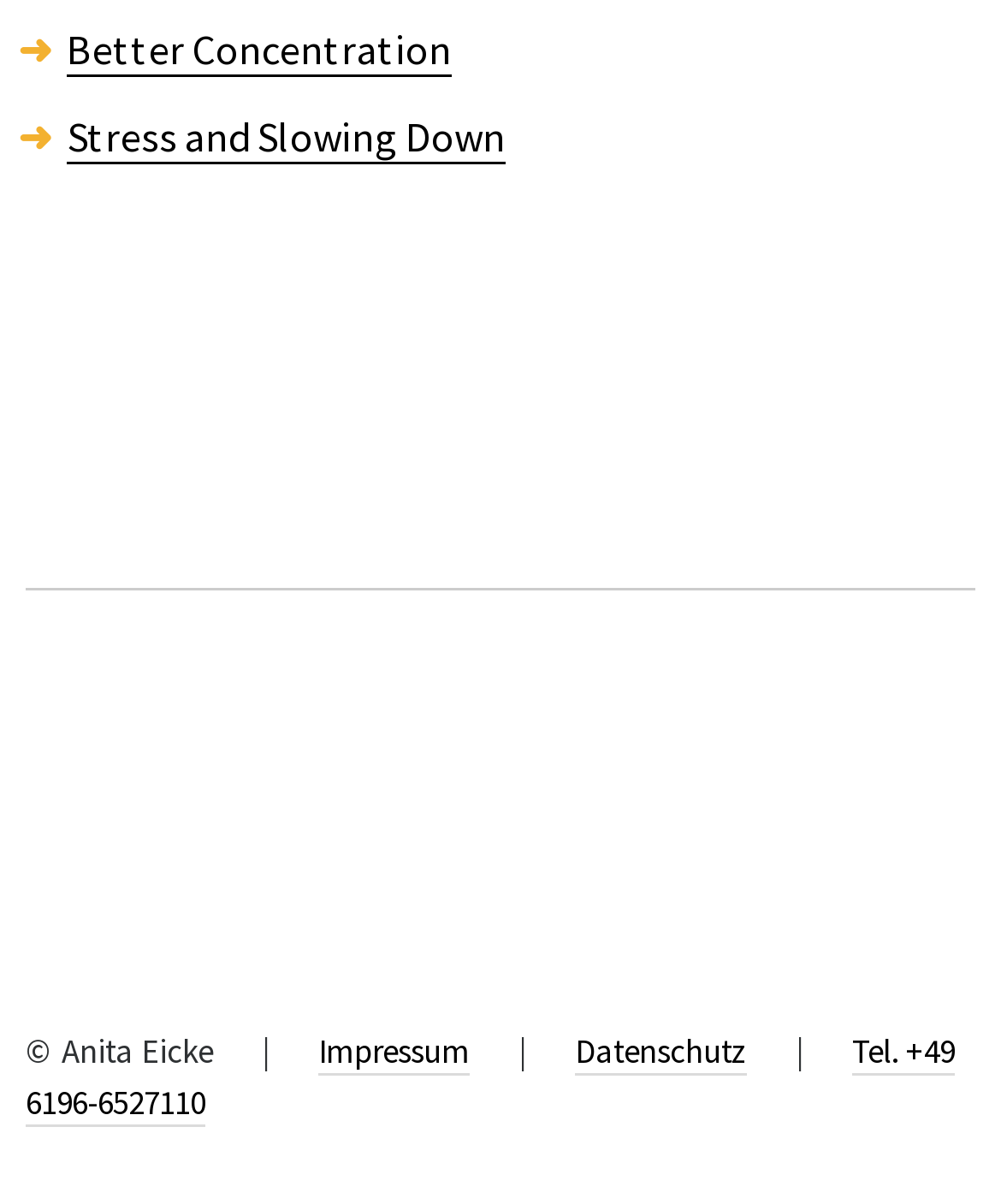Provide a one-word or brief phrase answer to the question:
What is the first link on the webpage?

Better Concentration